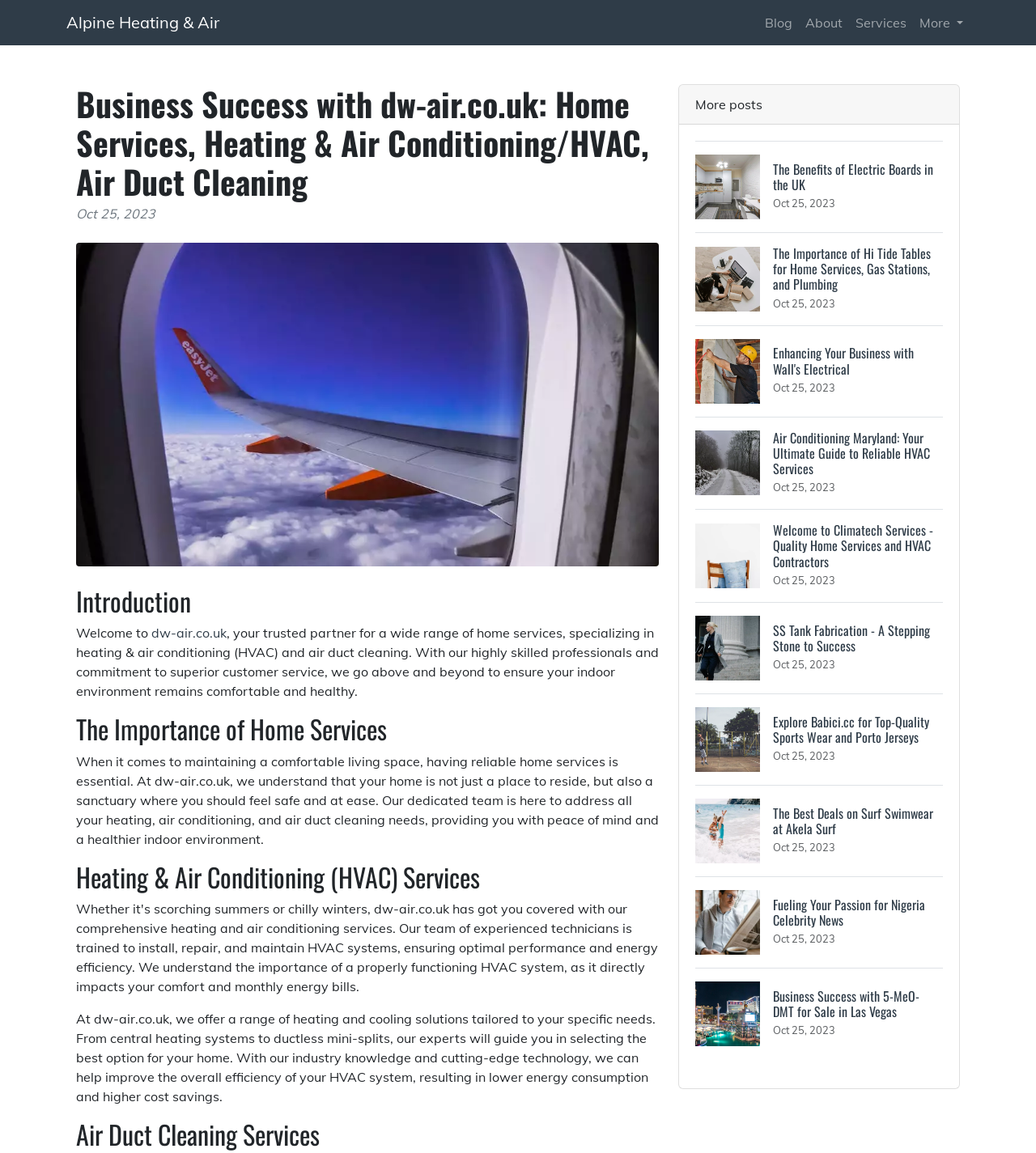Please indicate the bounding box coordinates for the clickable area to complete the following task: "Explore the services". The coordinates should be specified as four float numbers between 0 and 1, i.e., [left, top, right, bottom].

[0.819, 0.006, 0.881, 0.034]